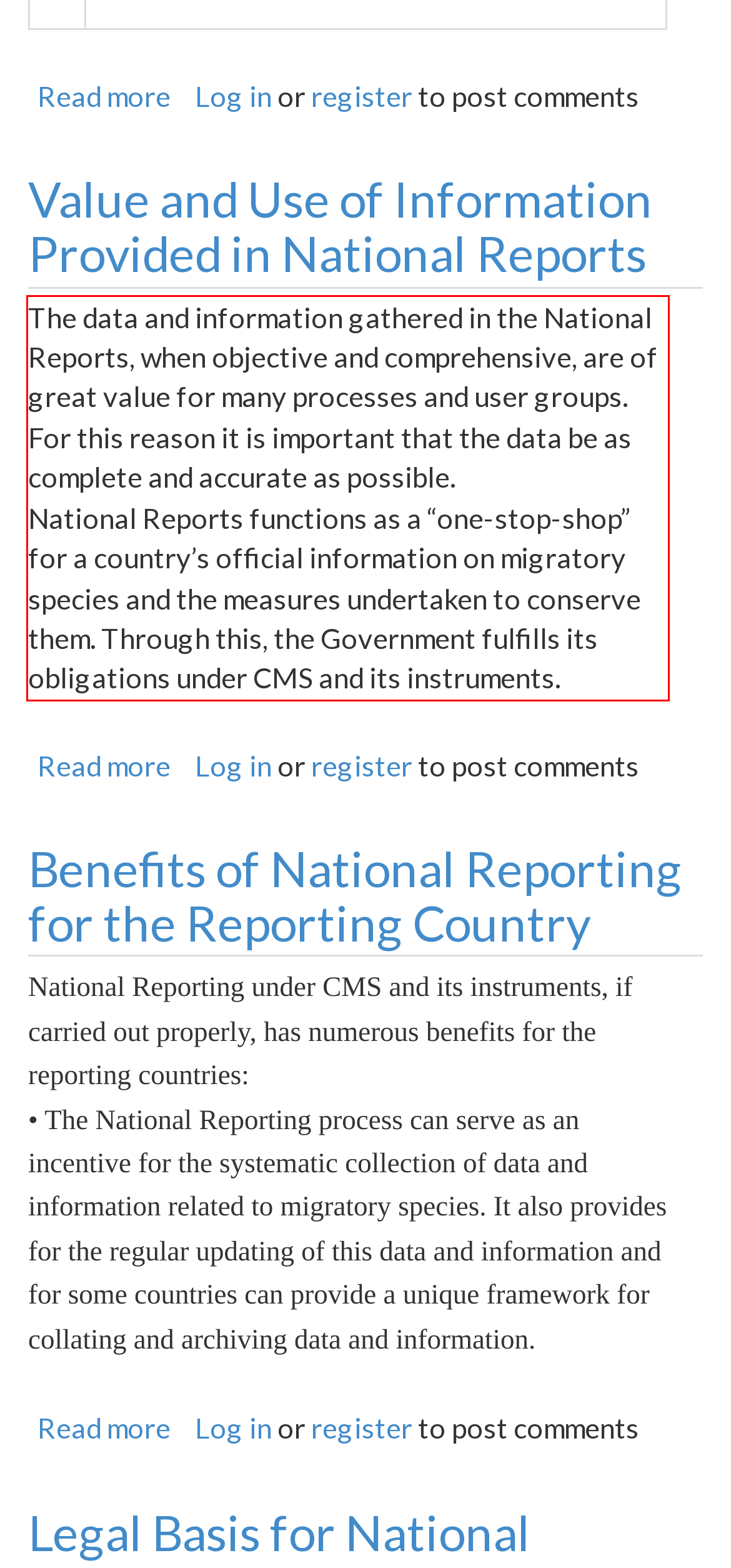Given a webpage screenshot, locate the red bounding box and extract the text content found inside it.

The data and information gathered in the National Reports, when objective and comprehensive, are of great value for many processes and user groups. For this reason it is important that the data be as complete and accurate as possible. National Reports functions as a “one-stop-shop” for a country’s official information on migratory species and the measures undertaken to conserve them. Through this, the Government fulfills its obligations under CMS and its instruments.